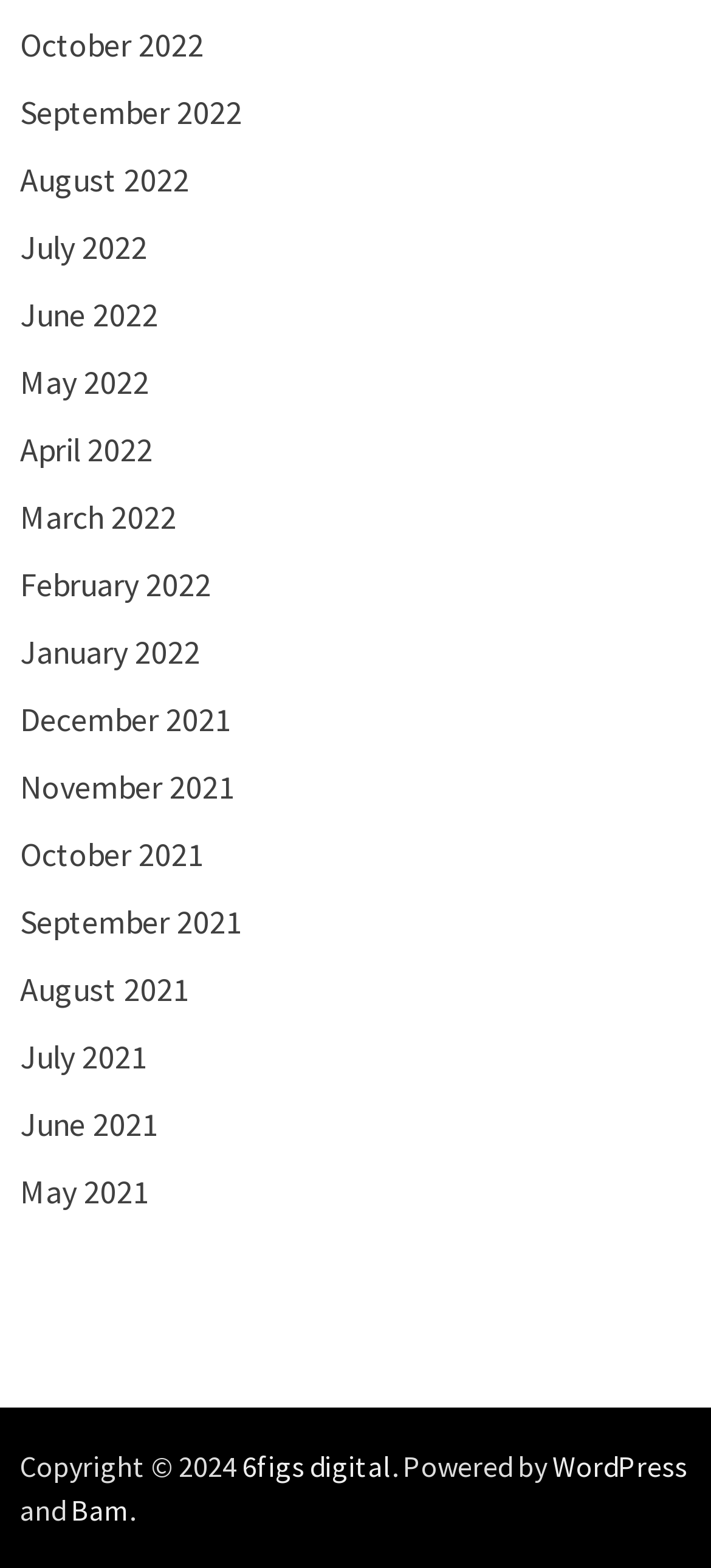What is the copyright year mentioned on the webpage?
Look at the image and provide a detailed response to the question.

I found the StaticText element 'Copyright © 2024' at the bottom of the webpage, which indicates the copyright year.